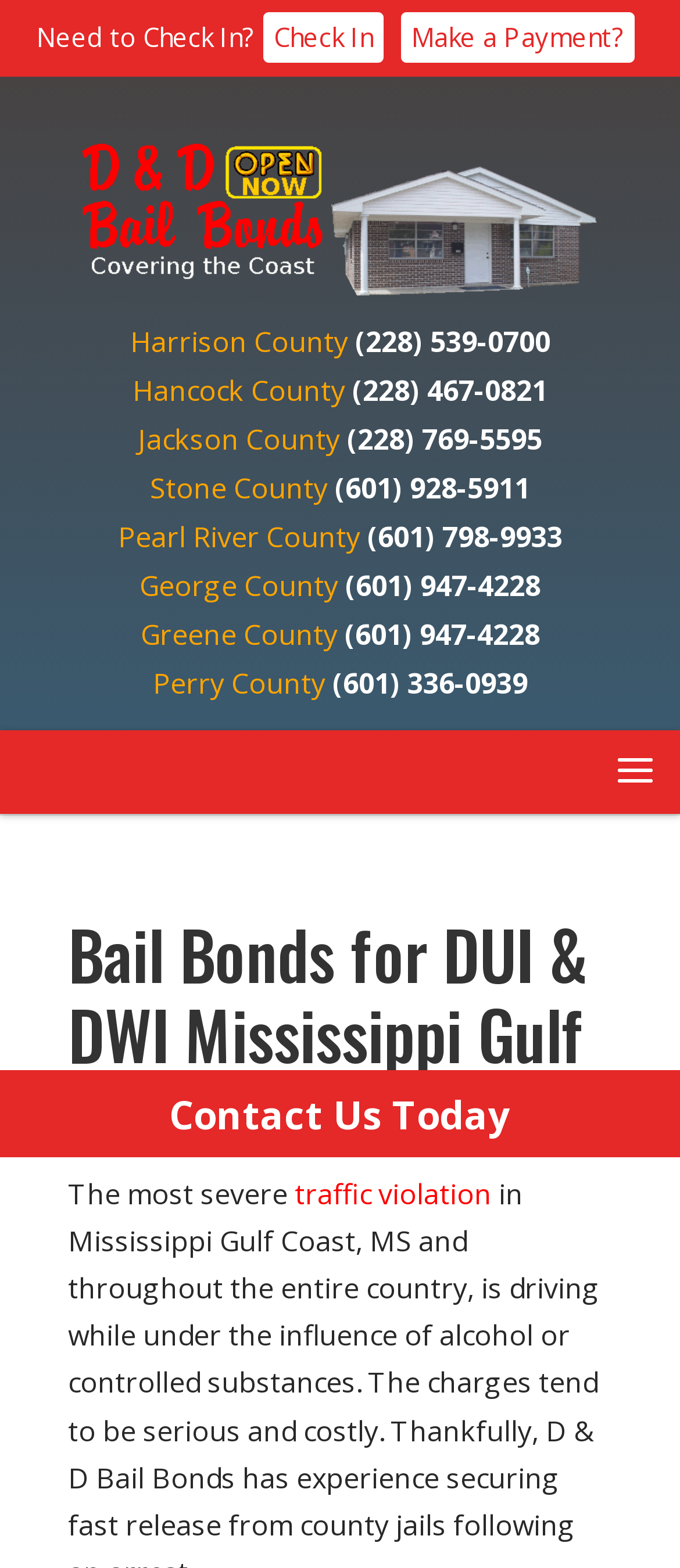Determine the bounding box coordinates of the clickable element to achieve the following action: 'Call Harrison County'. Provide the coordinates as four float values between 0 and 1, formatted as [left, top, right, bottom].

[0.522, 0.206, 0.809, 0.231]